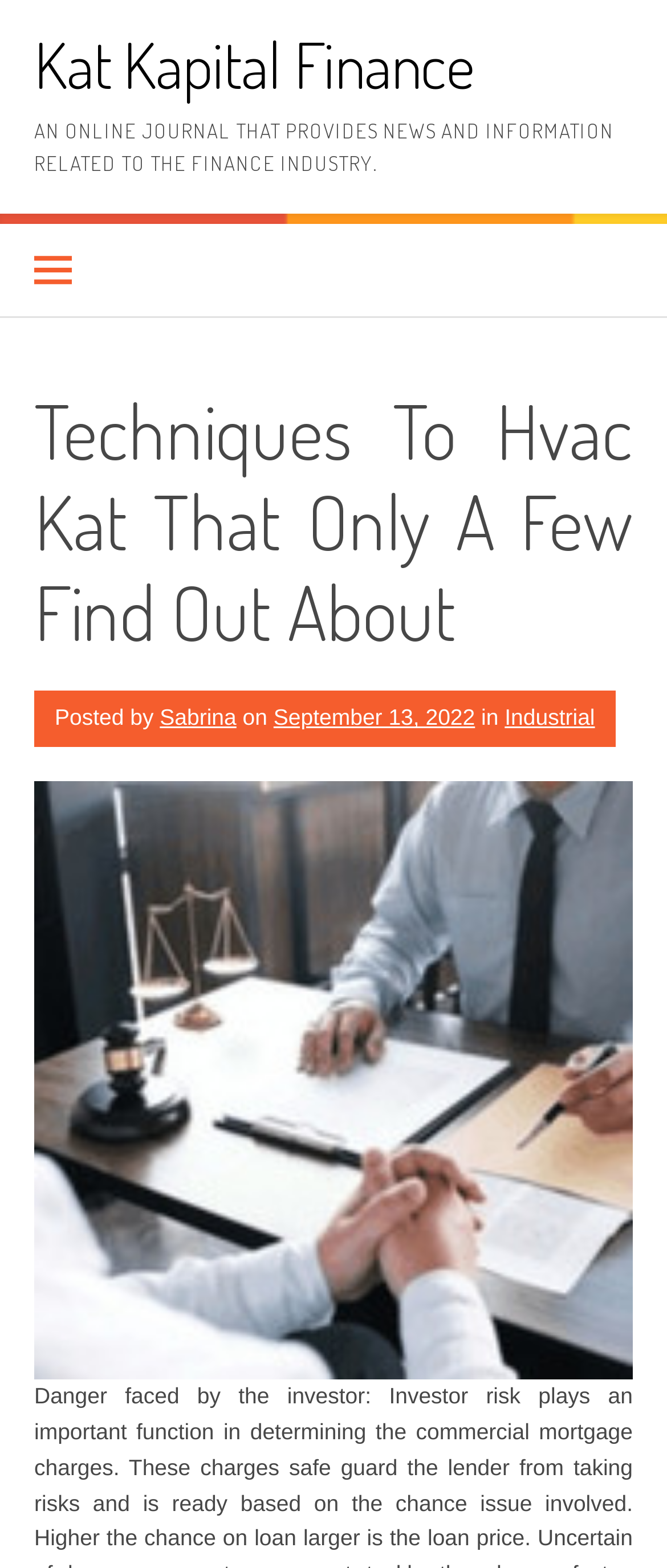Given the element description Kat Kapital Finance, predict the bounding box coordinates for the UI element in the webpage screenshot. The format should be (top-left x, top-left y, bottom-right x, bottom-right y), and the values should be between 0 and 1.

[0.051, 0.015, 0.713, 0.066]